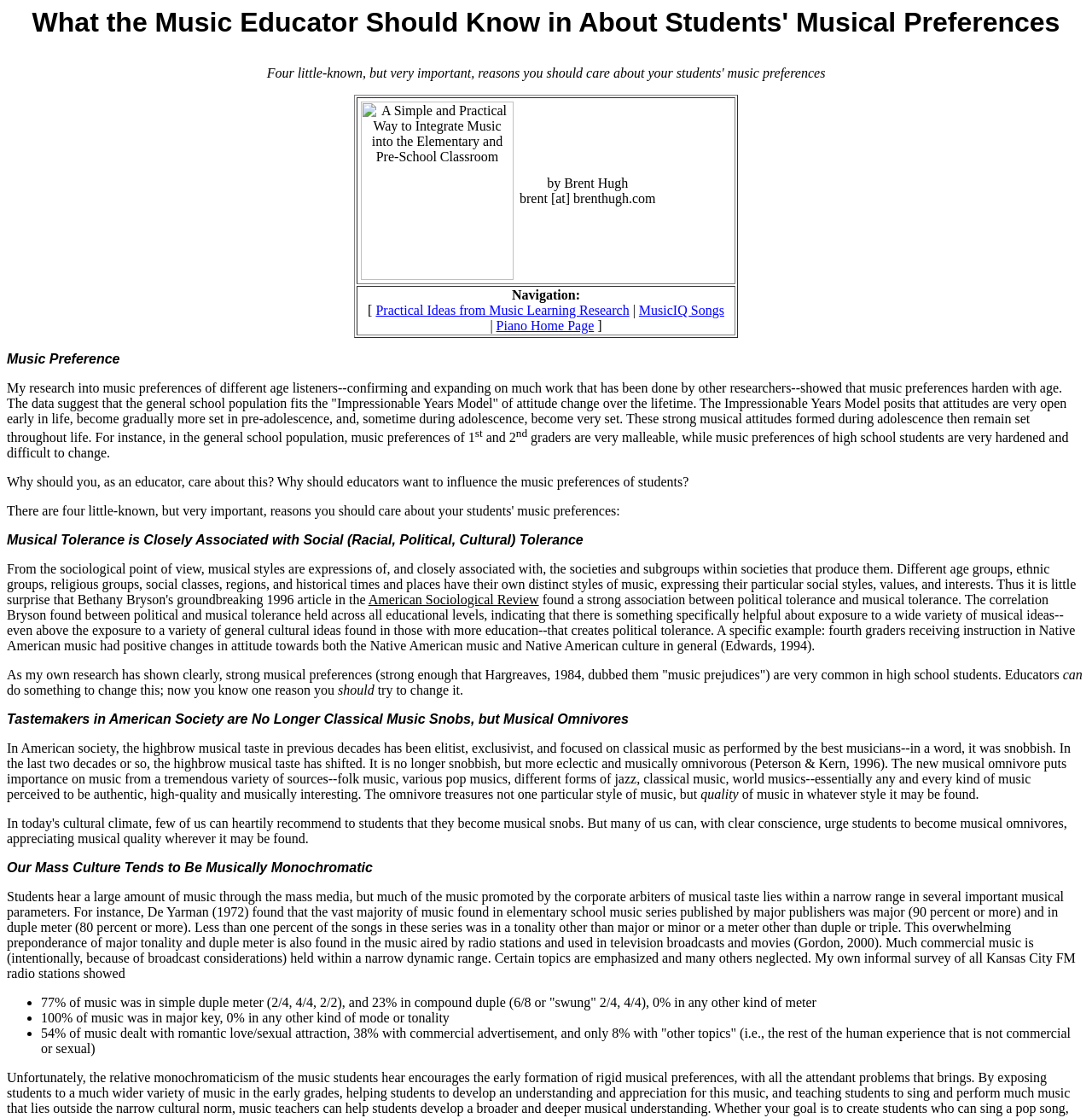What is the correlation between musical tolerance and political tolerance?
Answer the question in as much detail as possible.

According to the webpage, research has found a strong association between musical tolerance and political tolerance, suggesting that exposure to a wide variety of musical ideas can create political tolerance.